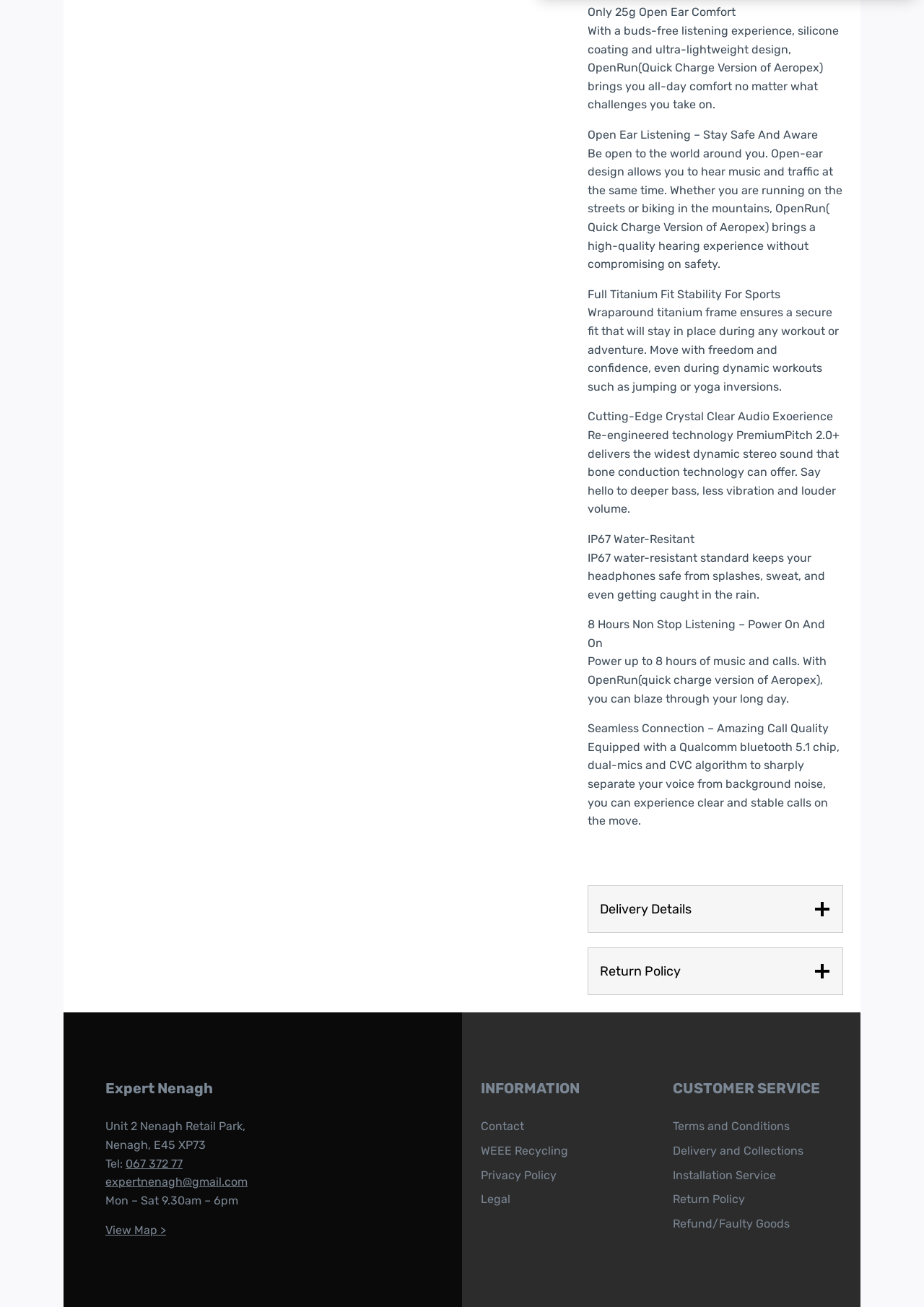Identify the bounding box coordinates of the specific part of the webpage to click to complete this instruction: "Go to contact page".

[0.52, 0.855, 0.567, 0.869]